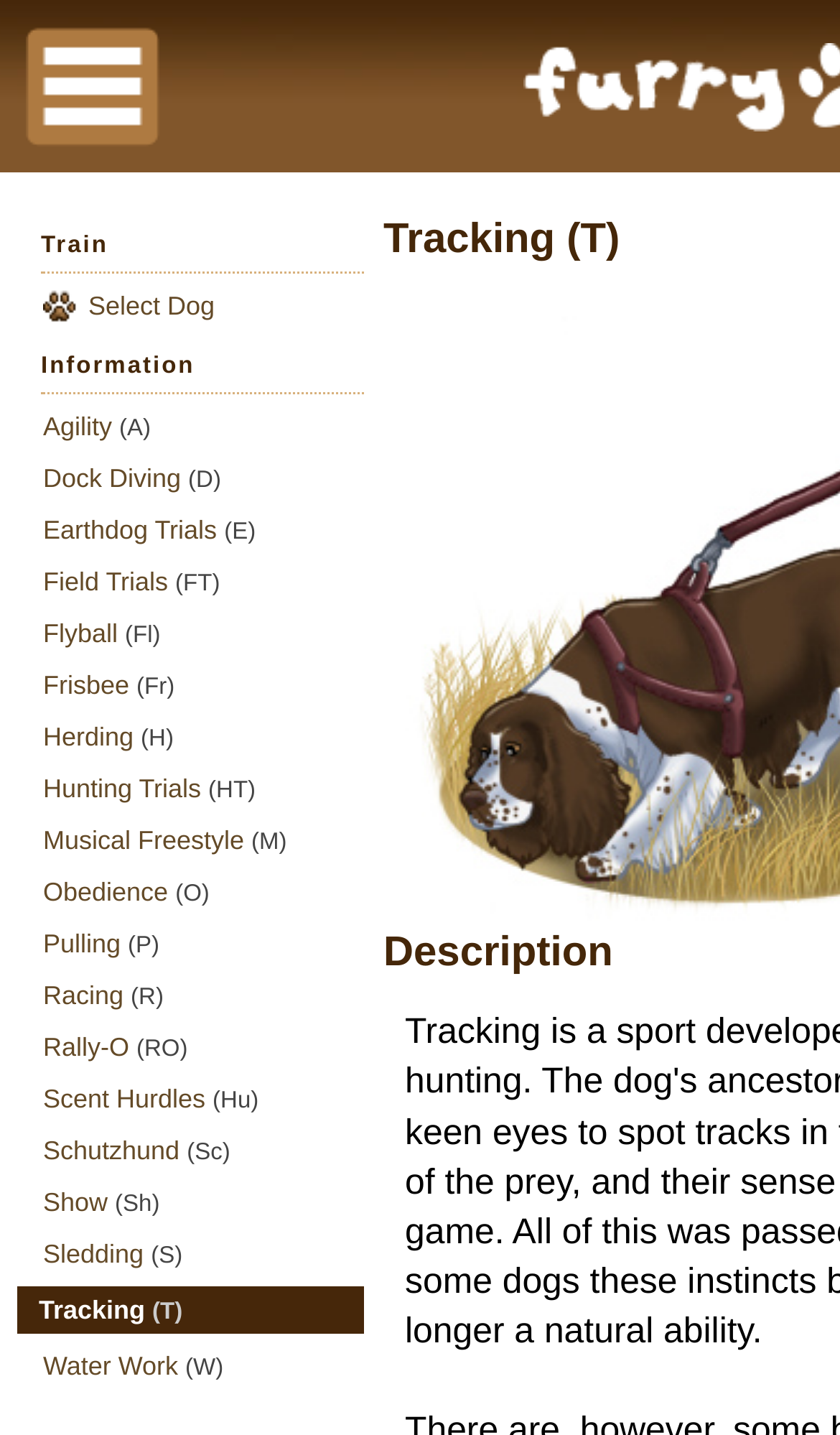Utilize the information from the image to answer the question in detail:
What is the last sport listed?

I looked at the links under the 'Information' heading and found that the last link is labeled 'Water Work (W)'.